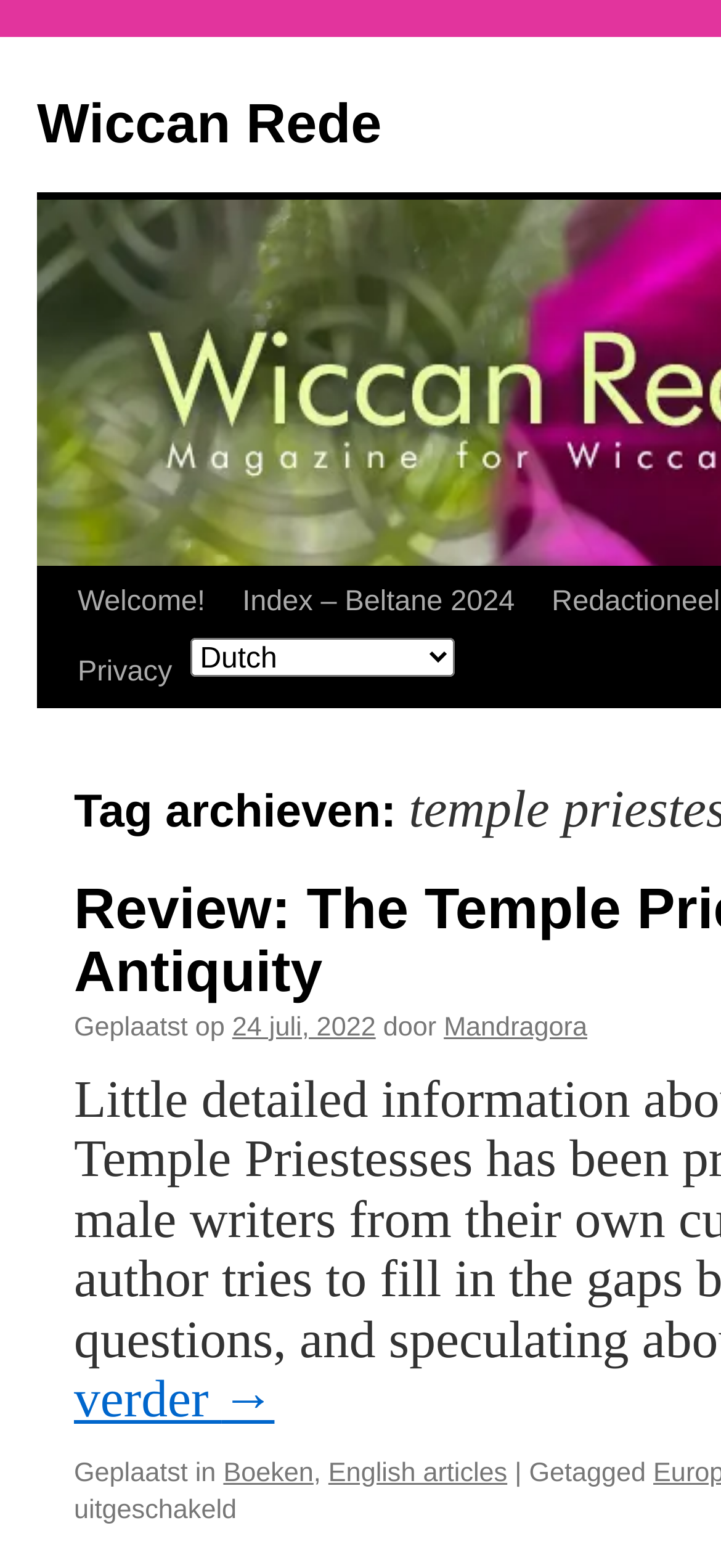How many links are in the top navigation bar?
Refer to the image and respond with a one-word or short-phrase answer.

4